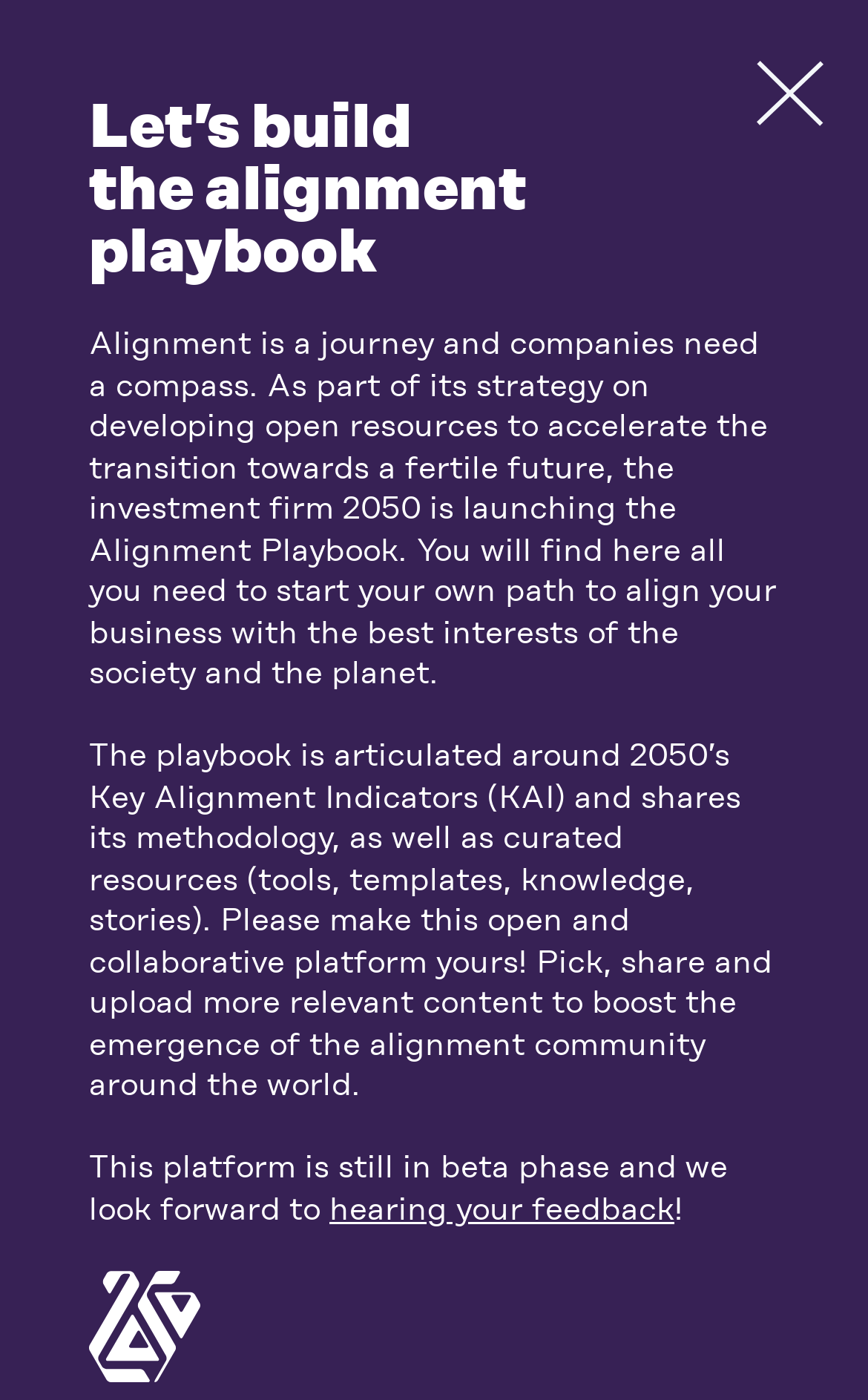What can I do if I'm looking for a specific resource?
Could you answer the question in a detailed manner, providing as much information as possible?

According to the webpage, if I'm looking for a specific resource, I can use the search bar below, as stated in the StaticText element with the text 'If you’re looking for a specific resource, use the search bar below.'